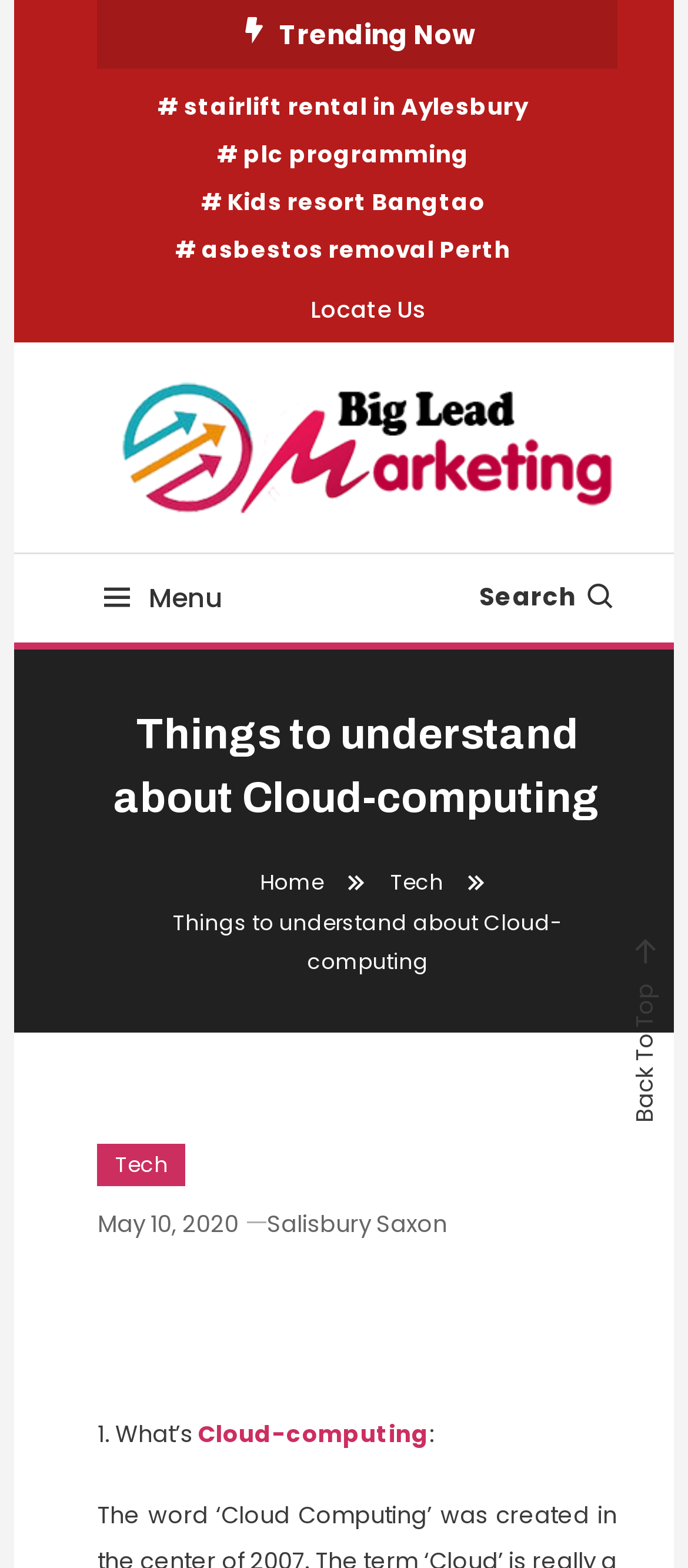Locate the bounding box coordinates of the region to be clicked to comply with the following instruction: "Click on the 'Back To Top' button". The coordinates must be four float numbers between 0 and 1, in the form [left, top, right, bottom].

[0.913, 0.627, 0.962, 0.716]